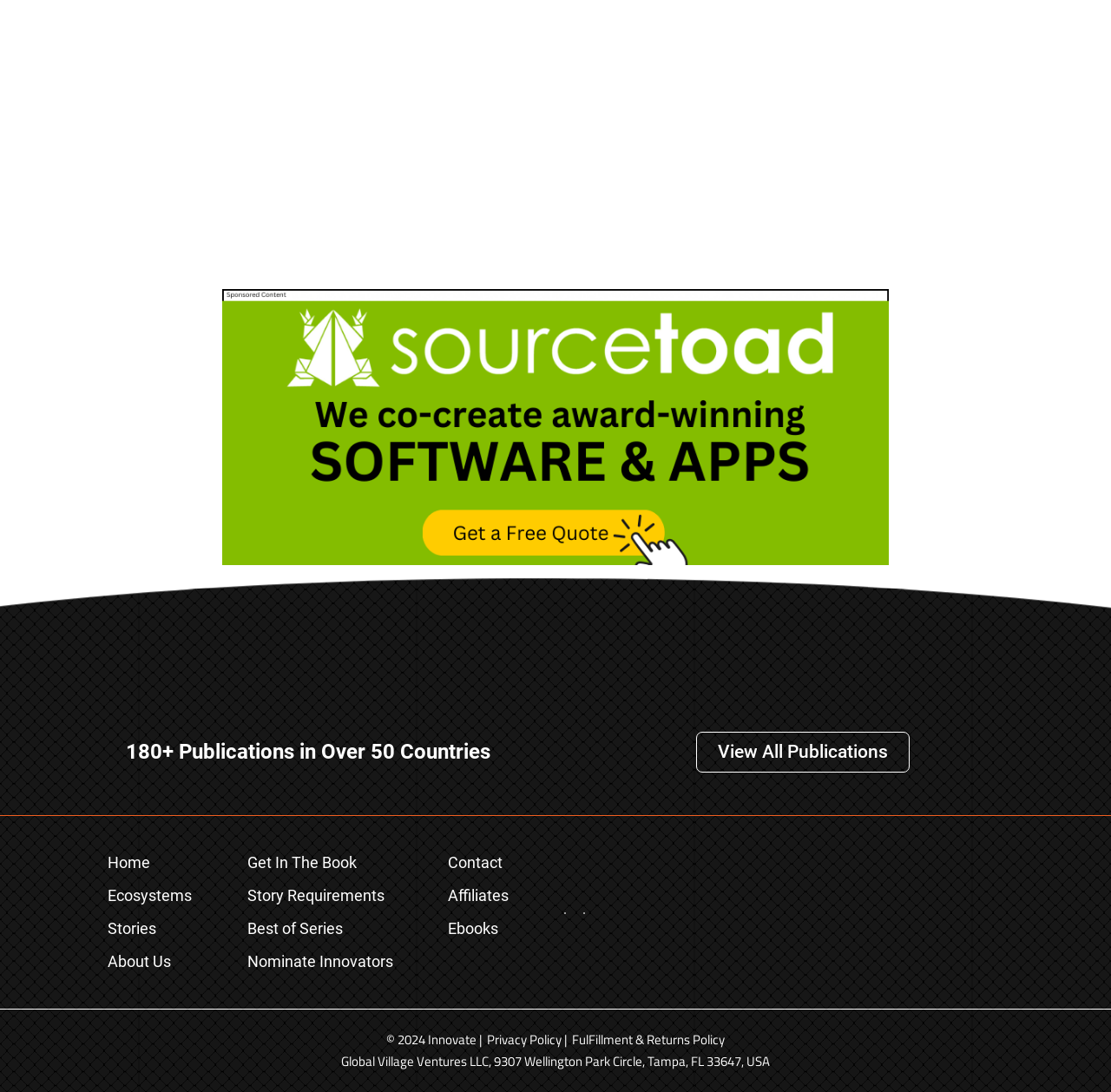Calculate the bounding box coordinates of the UI element given the description: "Best of Series".

[0.222, 0.835, 0.354, 0.865]